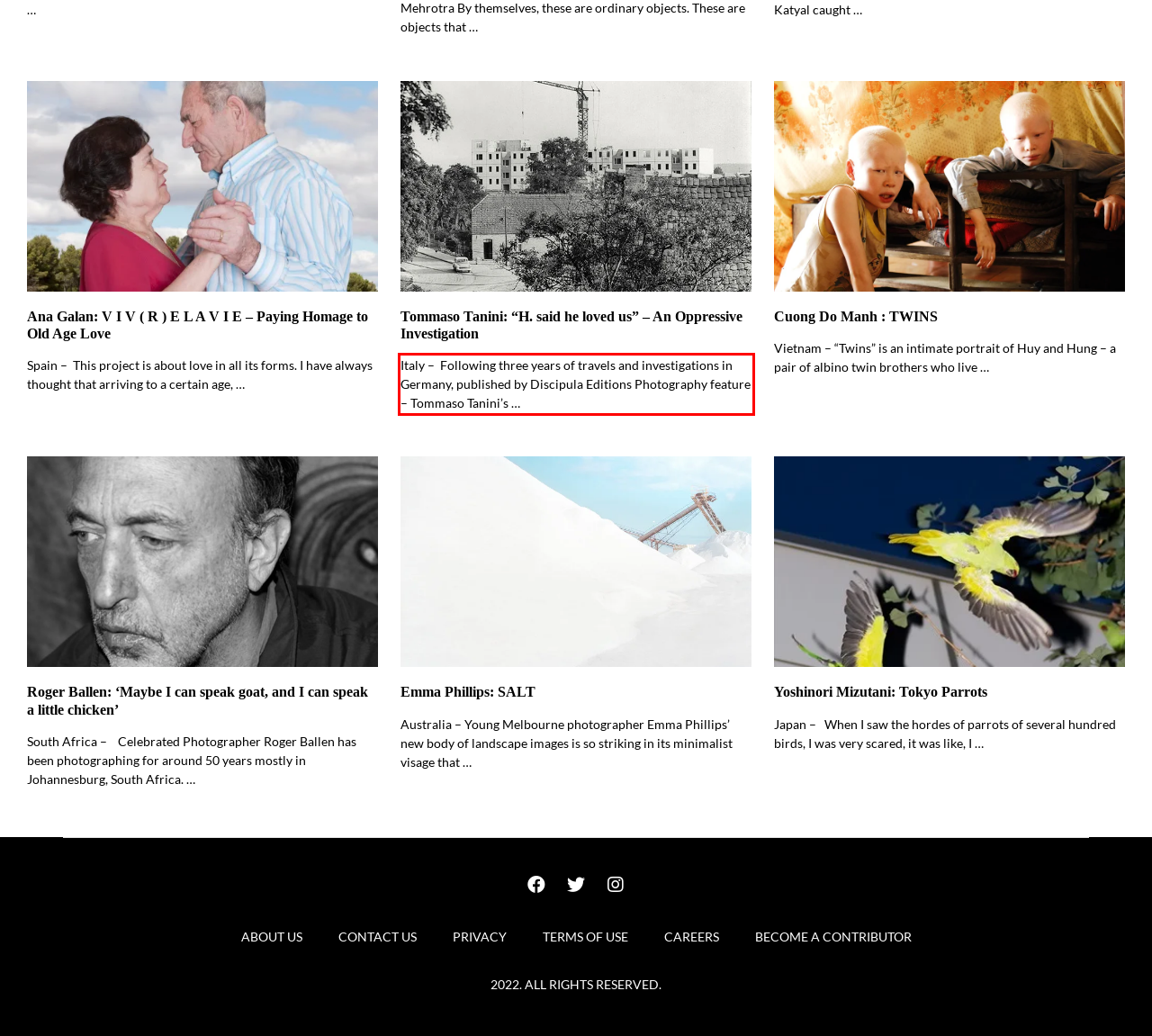Analyze the screenshot of the webpage and extract the text from the UI element that is inside the red bounding box.

Italy – Following three years of travels and investigations in Germany, published by Discipula Editions Photography feature – Tommaso Tanini’s …